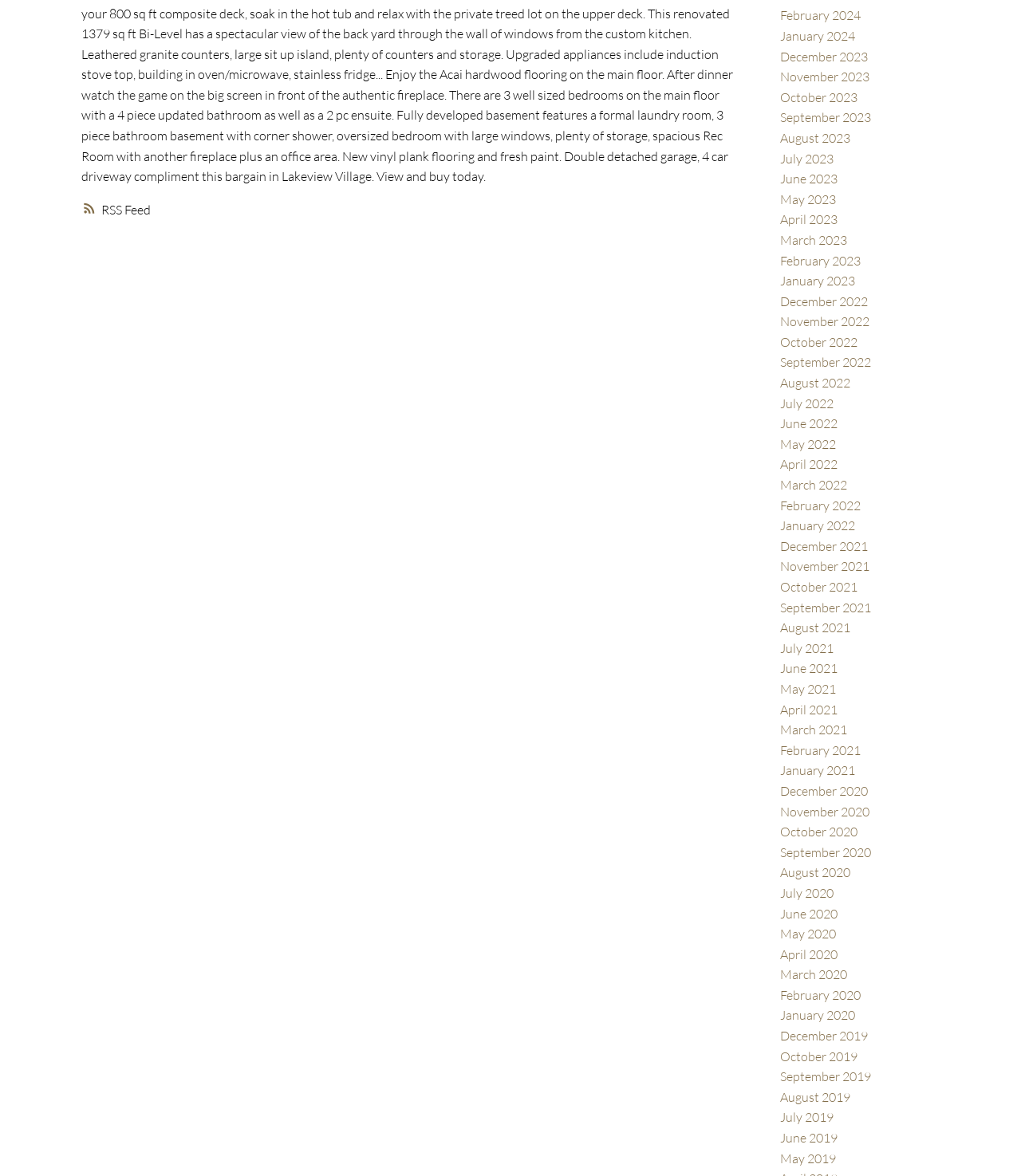Bounding box coordinates are specified in the format (top-left x, top-left y, bottom-right x, bottom-right y). All values are floating point numbers bounded between 0 and 1. Please provide the bounding box coordinate of the region this sentence describes: RSS

[0.08, 0.17, 0.722, 0.187]